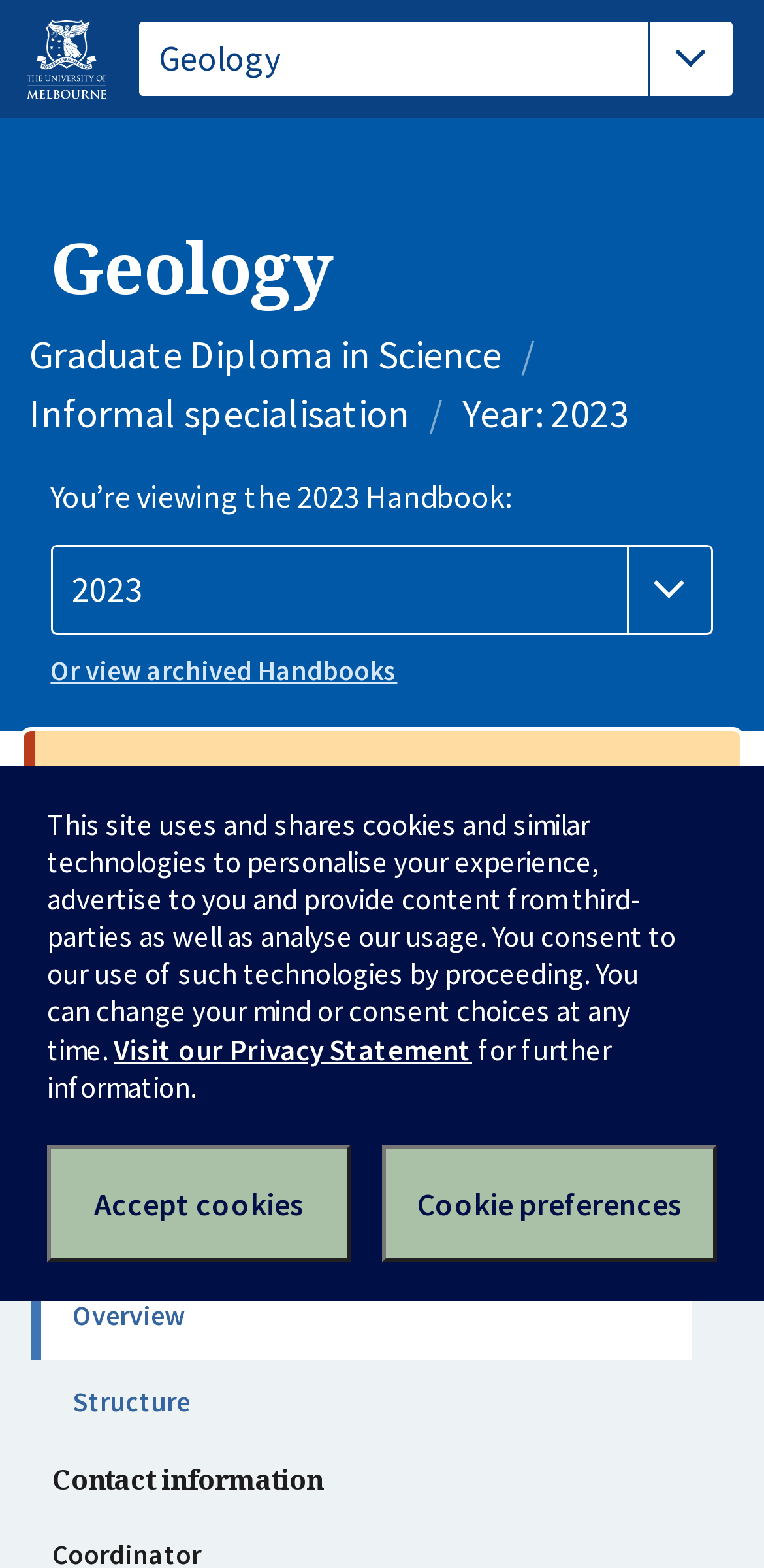Please specify the bounding box coordinates of the area that should be clicked to accomplish the following instruction: "go to the Overview page". The coordinates should consist of four float numbers between 0 and 1, i.e., [left, top, right, bottom].

[0.041, 0.813, 0.904, 0.867]